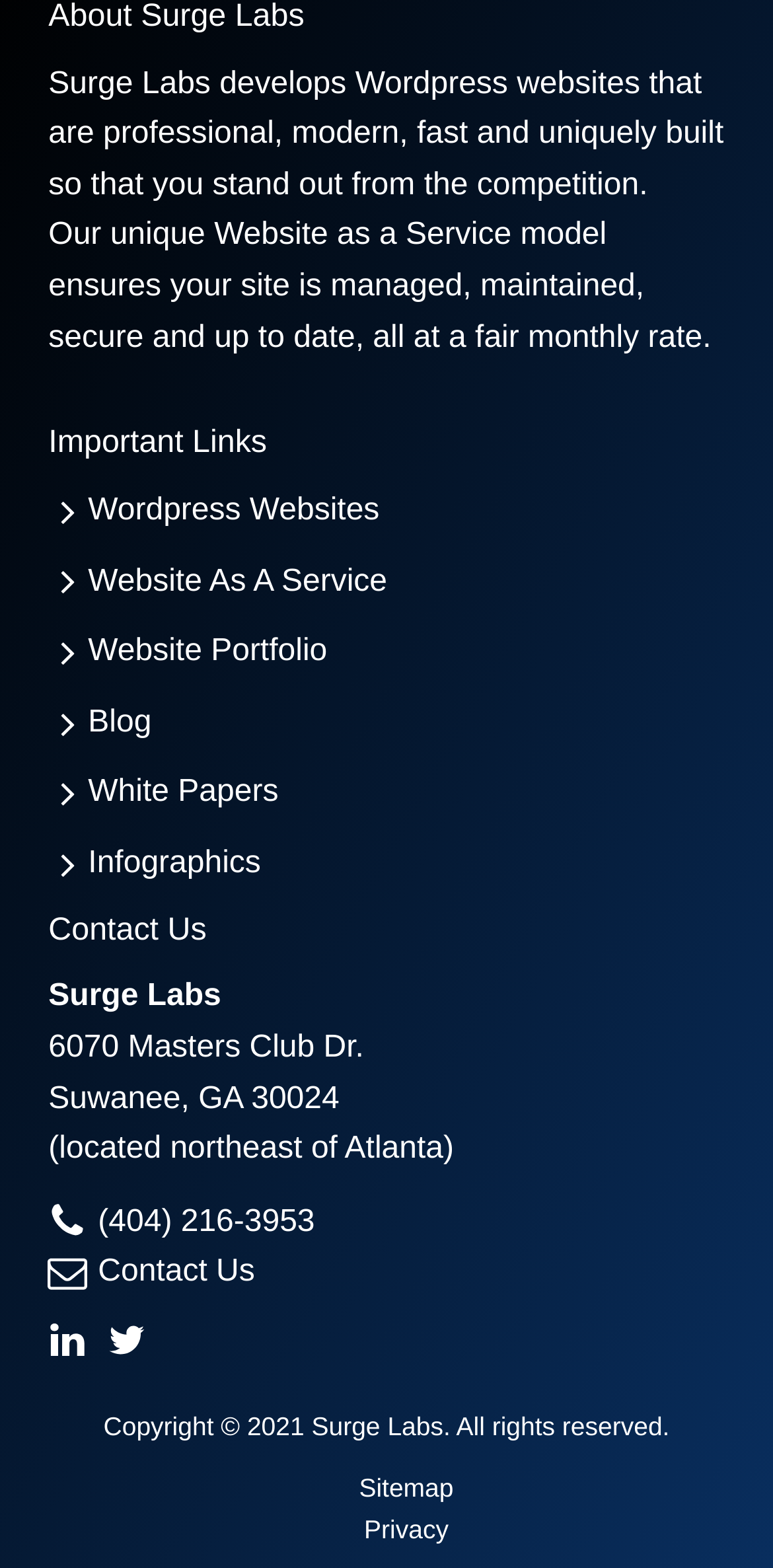Locate the bounding box coordinates of the area you need to click to fulfill this instruction: 'Contact Us'. The coordinates must be in the form of four float numbers ranging from 0 to 1: [left, top, right, bottom].

[0.063, 0.795, 0.937, 0.828]